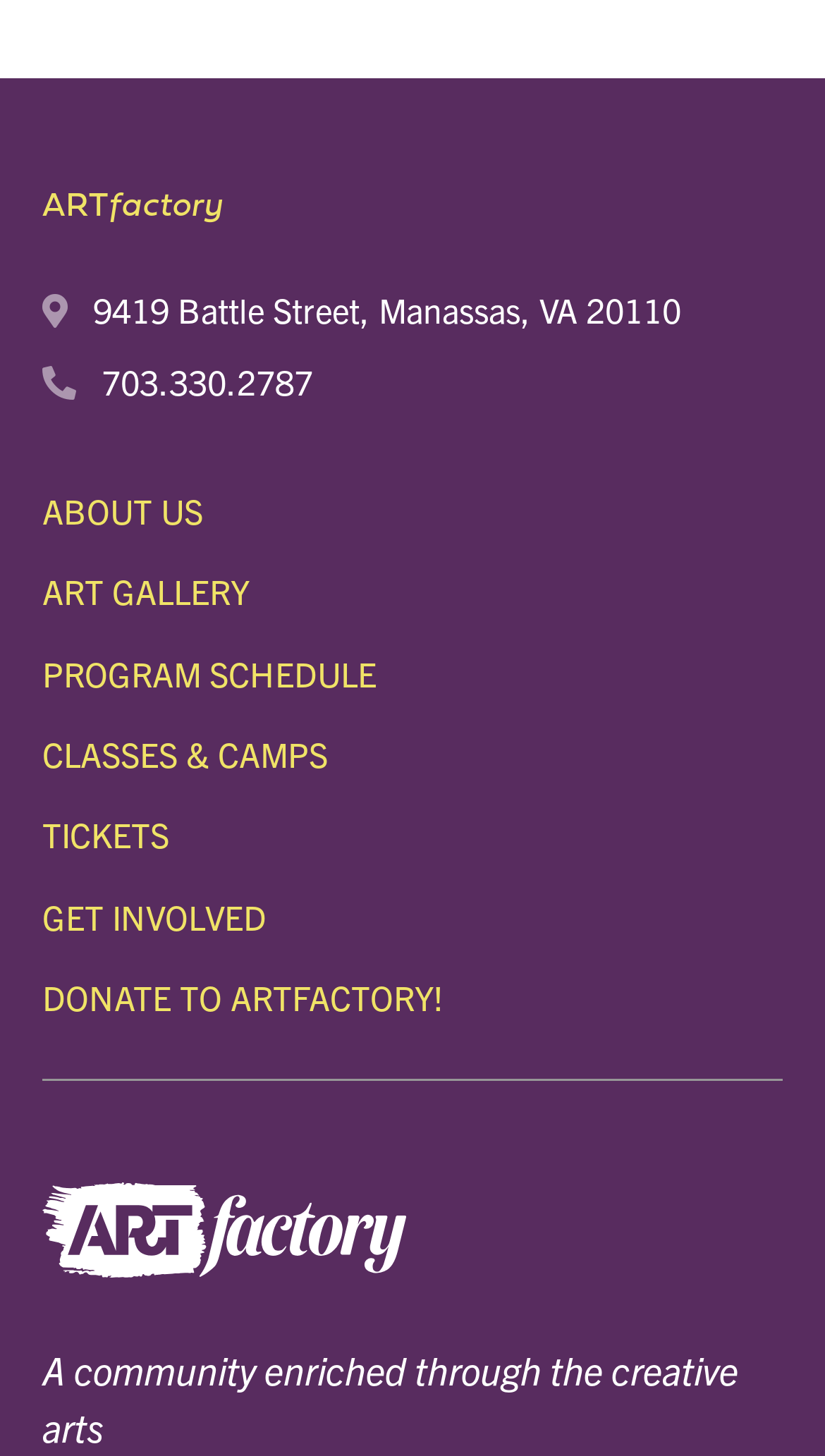Please answer the following question using a single word or phrase: 
What is the second link in the main navigation menu?

ART GALLERY